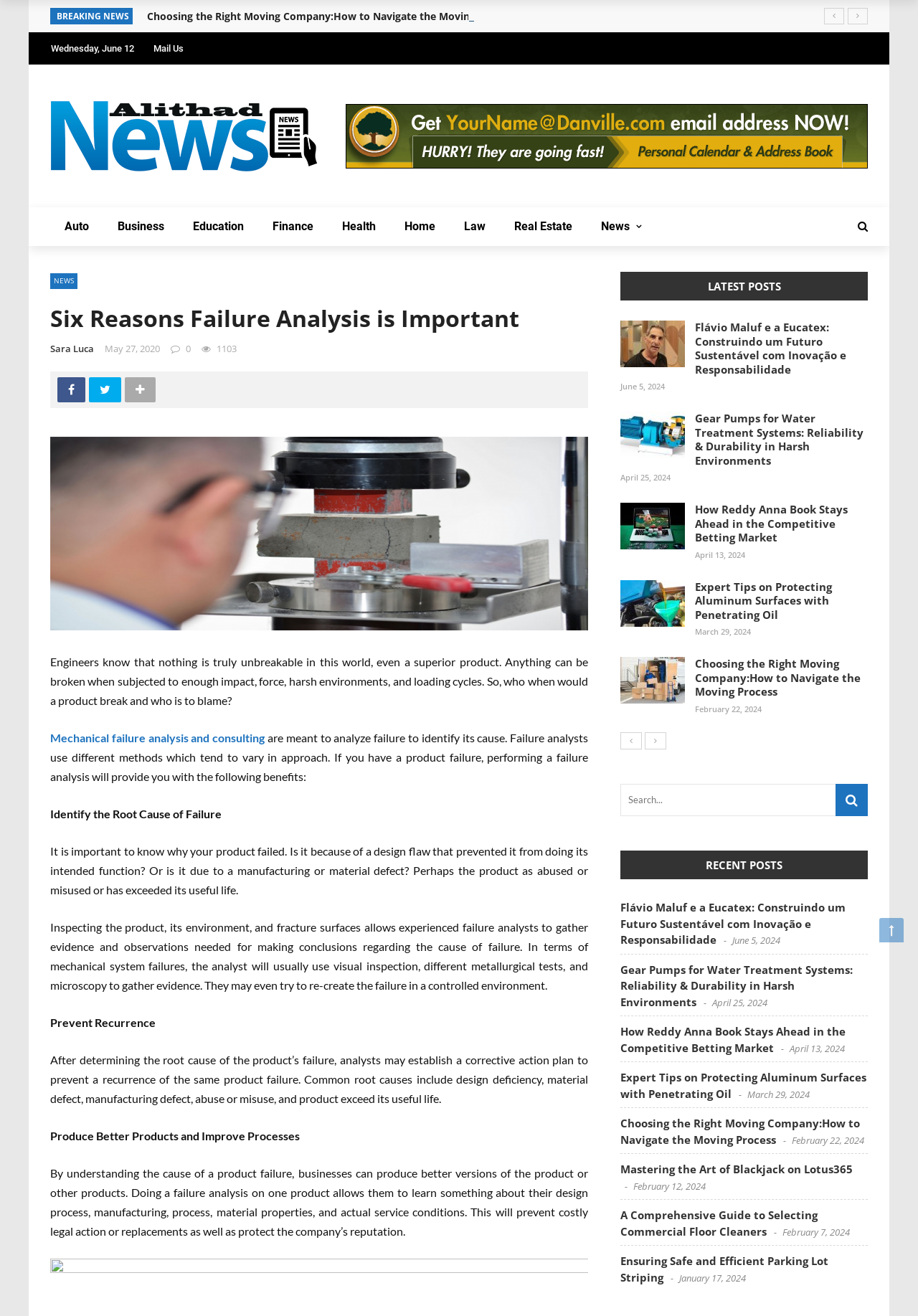Please identify the bounding box coordinates of the element that needs to be clicked to execute the following command: "Click on the 'Previous' button". Provide the bounding box using four float numbers between 0 and 1, formatted as [left, top, right, bottom].

[0.676, 0.556, 0.699, 0.569]